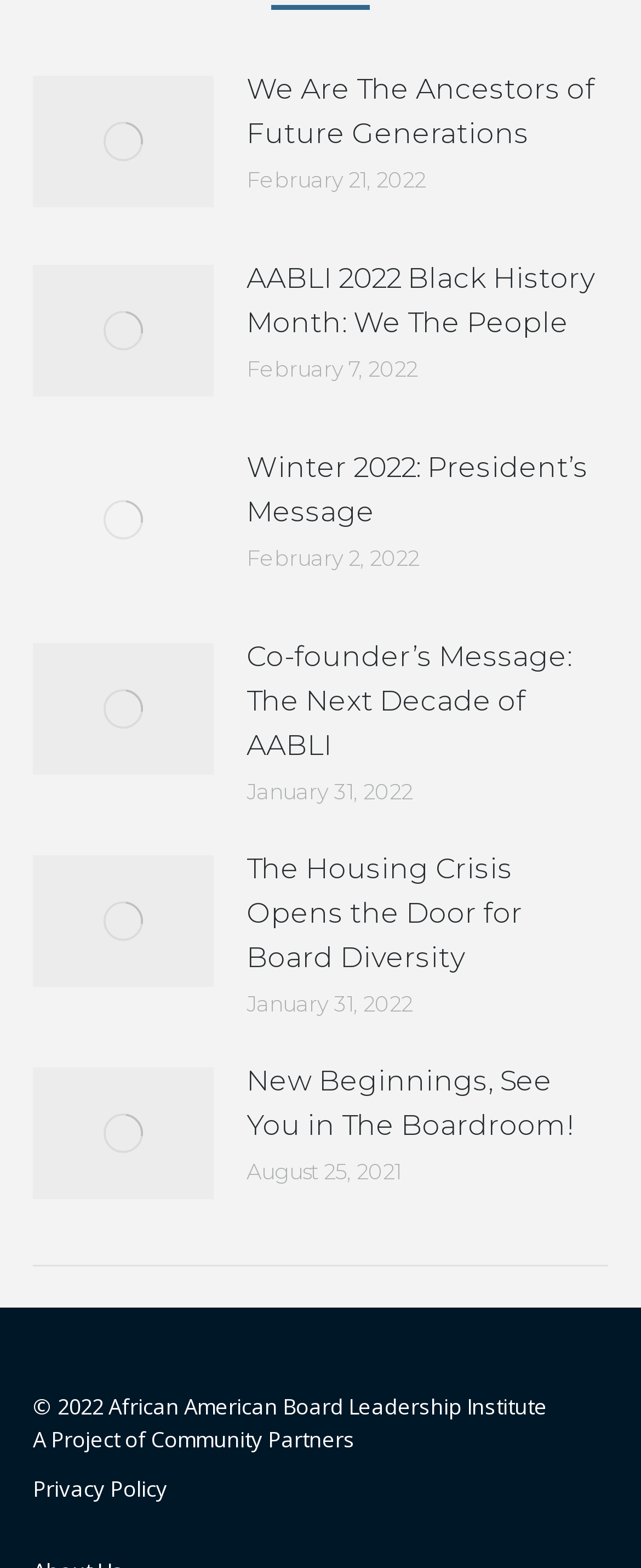Can you find the bounding box coordinates of the area I should click to execute the following instruction: "View post 'Winter 2022: President’s Message'"?

[0.385, 0.284, 0.949, 0.341]